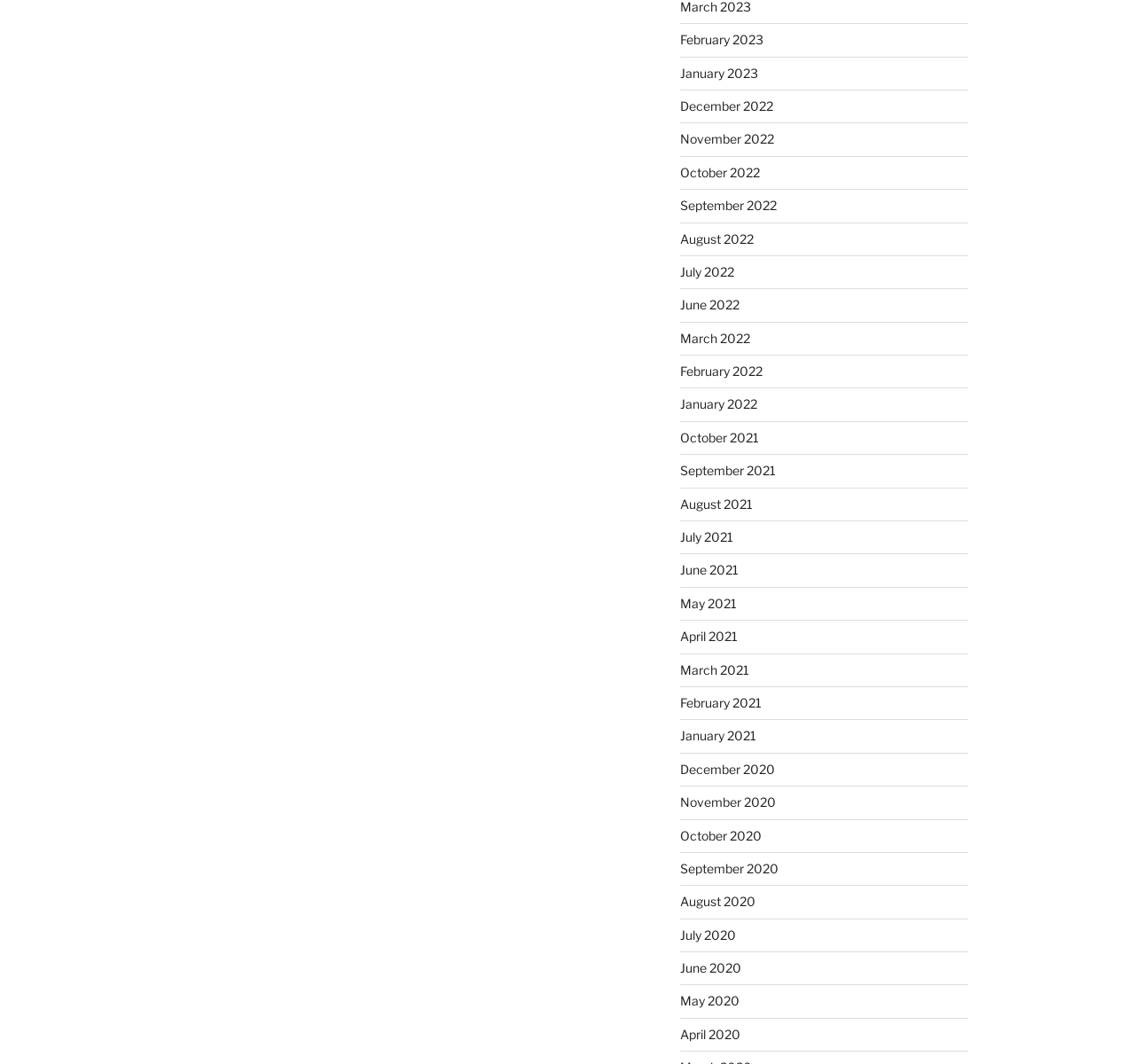Analyze the image and give a detailed response to the question:
Are the months listed in chronological order?

I checked the links on the webpage and found that the months are listed in chronological order, from the most recent month (February 2023) to the earliest month (January 2020).